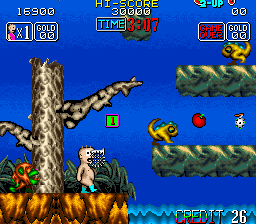What is suspended above the character?
Based on the content of the image, thoroughly explain and answer the question.

According to the caption, above the character, there are 'suspended platforms where various items and an enemy await interaction', suggesting that the platforms are hovering in the air above the character.